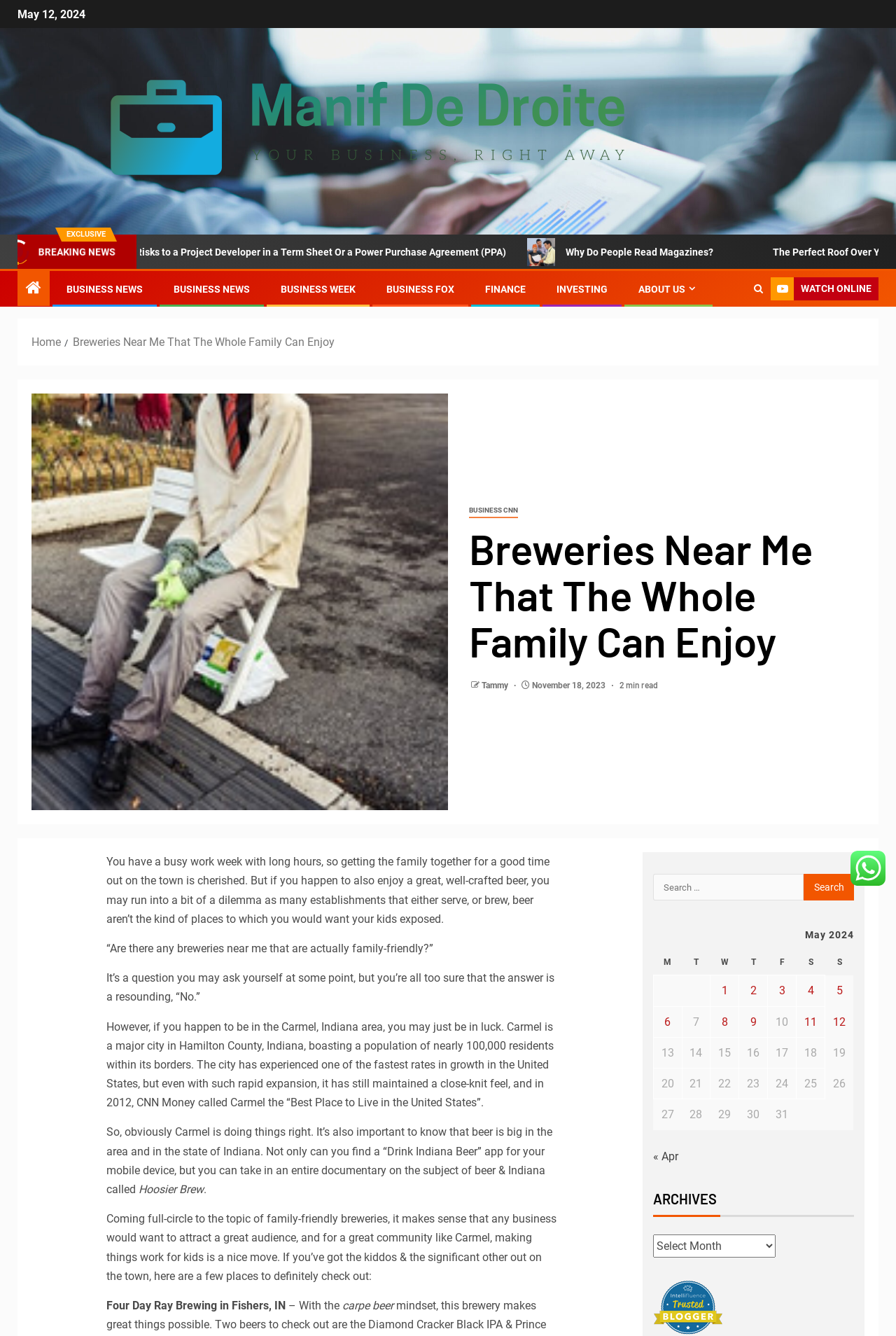What is the population of Carmel, Indiana?
Please provide a single word or phrase answer based on the image.

nearly 100,000